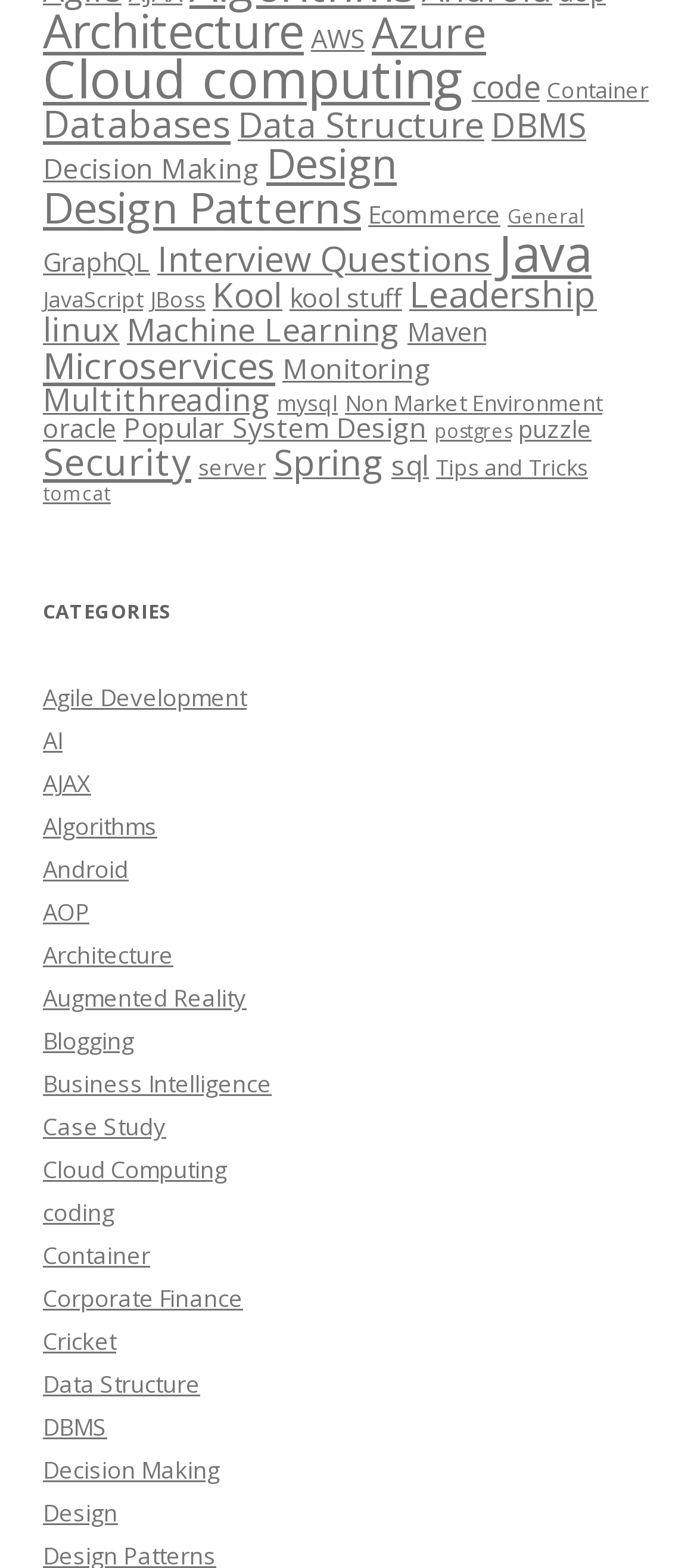Provide the bounding box coordinates of the area you need to click to execute the following instruction: "View the Java related items".

[0.715, 0.139, 0.849, 0.182]